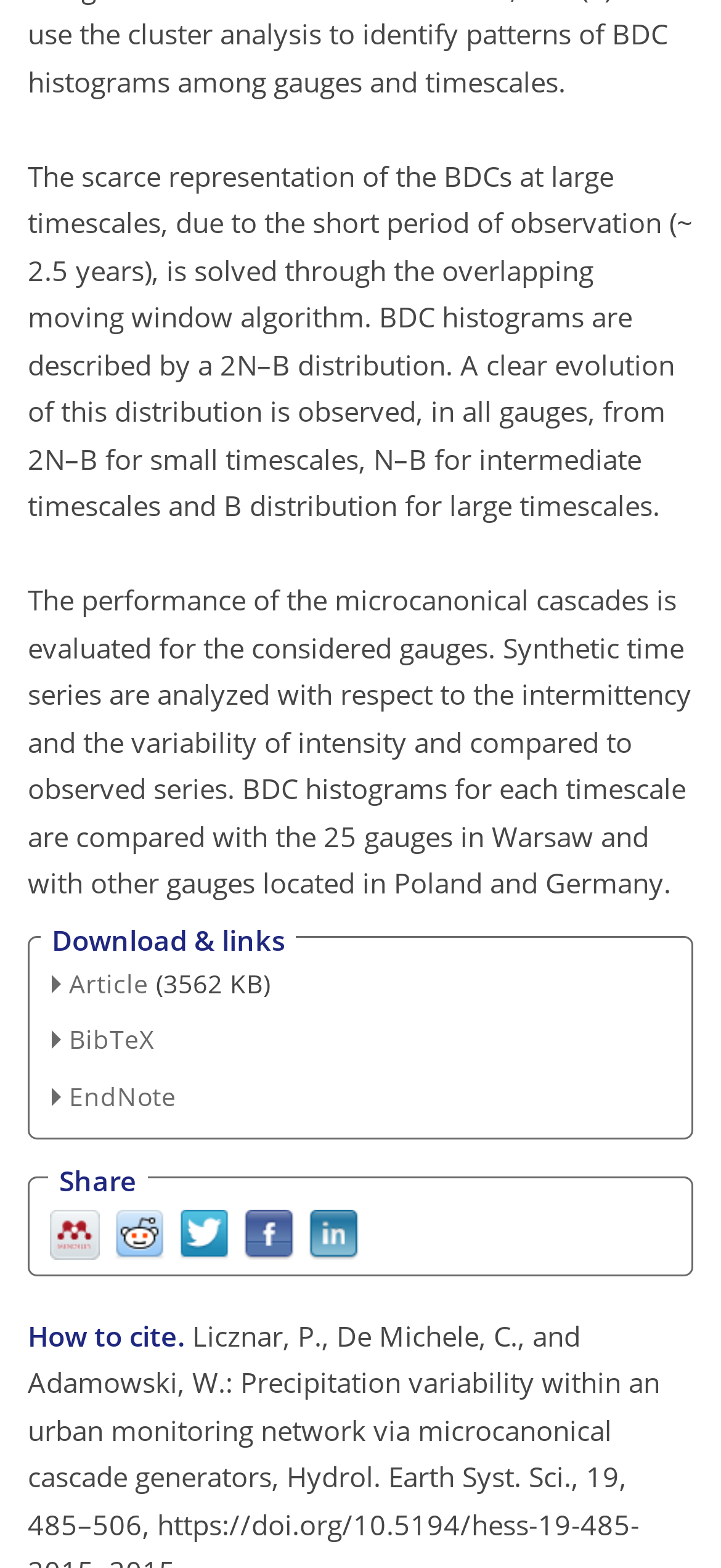Please identify the bounding box coordinates of the region to click in order to complete the given instruction: "Share on Mendeley". The coordinates should be four float numbers between 0 and 1, i.e., [left, top, right, bottom].

[0.068, 0.774, 0.137, 0.797]